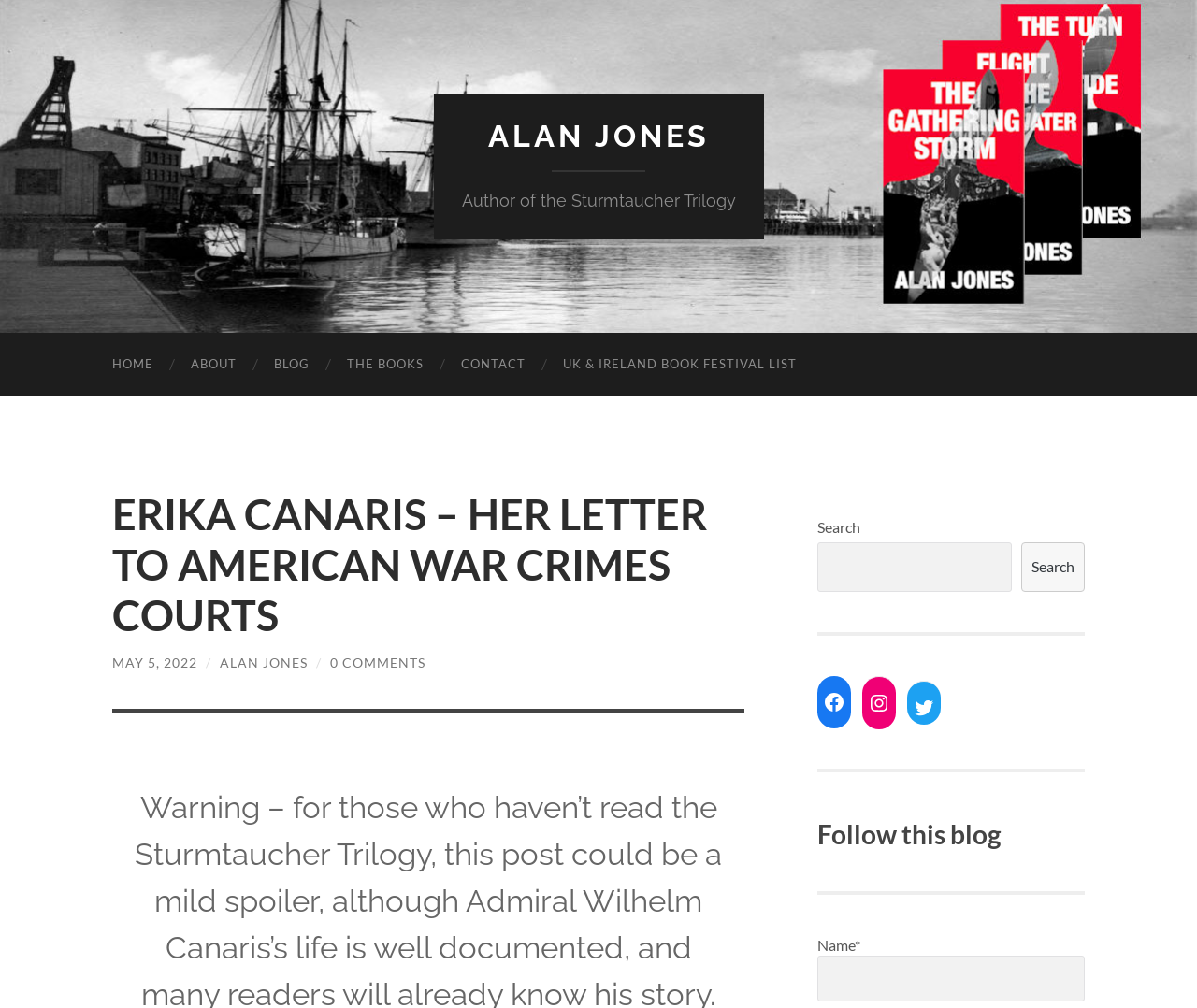What is the author of the Sturmtaucher Trilogy?
Answer the question using a single word or phrase, according to the image.

Alan Jones